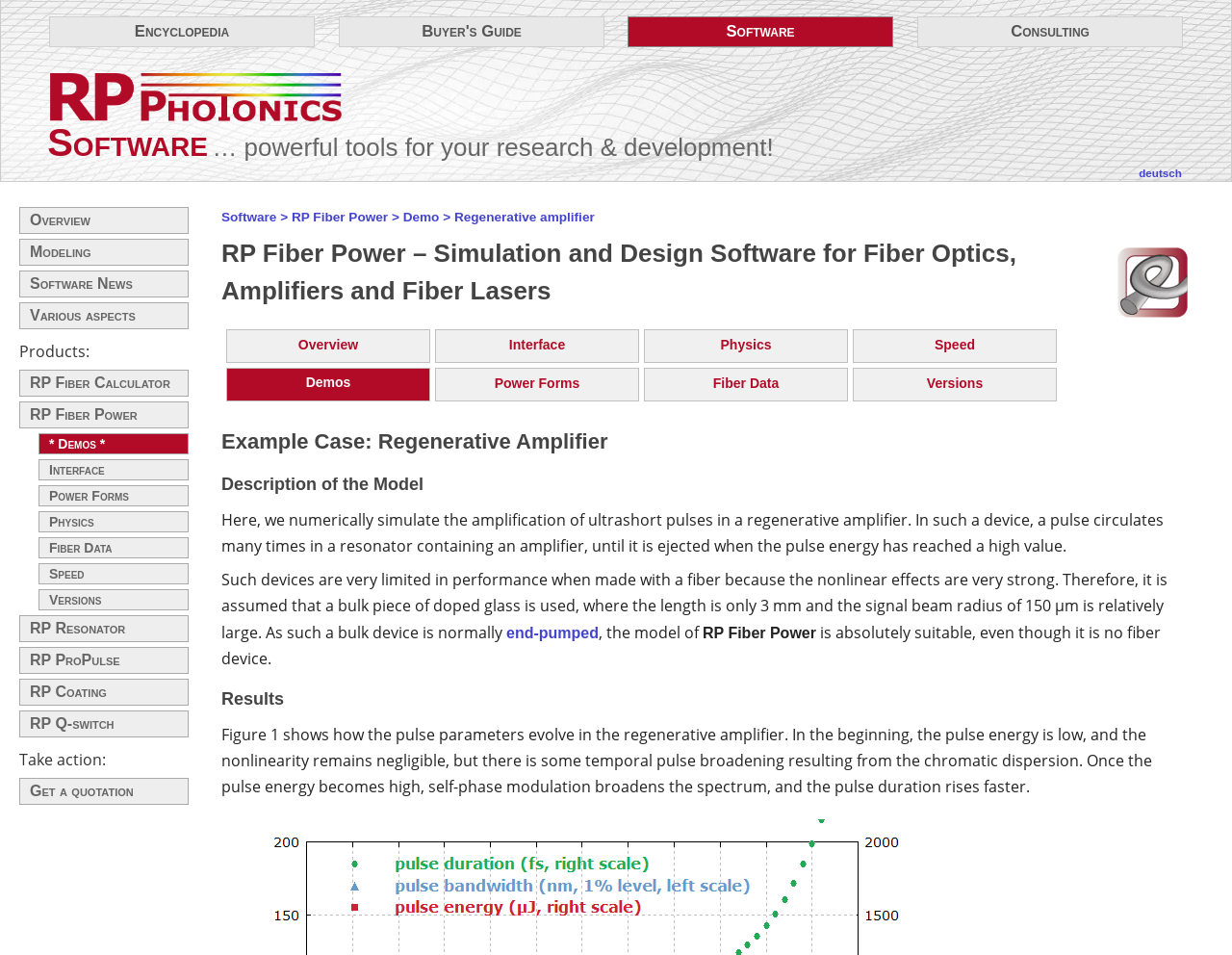What is the name of the software being described?
Look at the screenshot and provide an in-depth answer.

The software being described is RP Fiber Power, which is a simulation and design software for fiber optics, amplifiers, and fiber lasers.